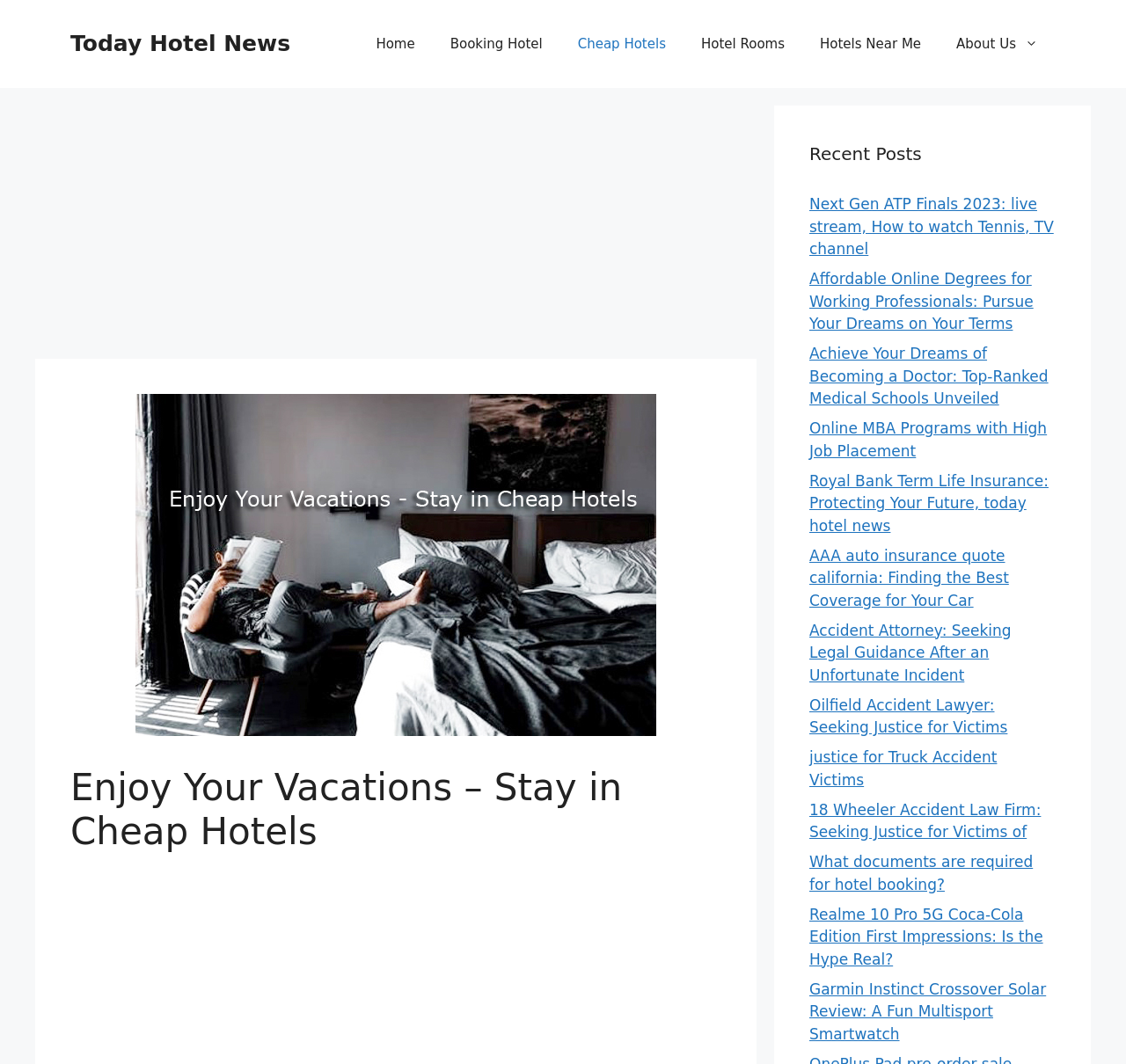Identify the bounding box coordinates of the element to click to follow this instruction: 'Access the 'You Are Enough' guided meditation'. Ensure the coordinates are four float values between 0 and 1, provided as [left, top, right, bottom].

None